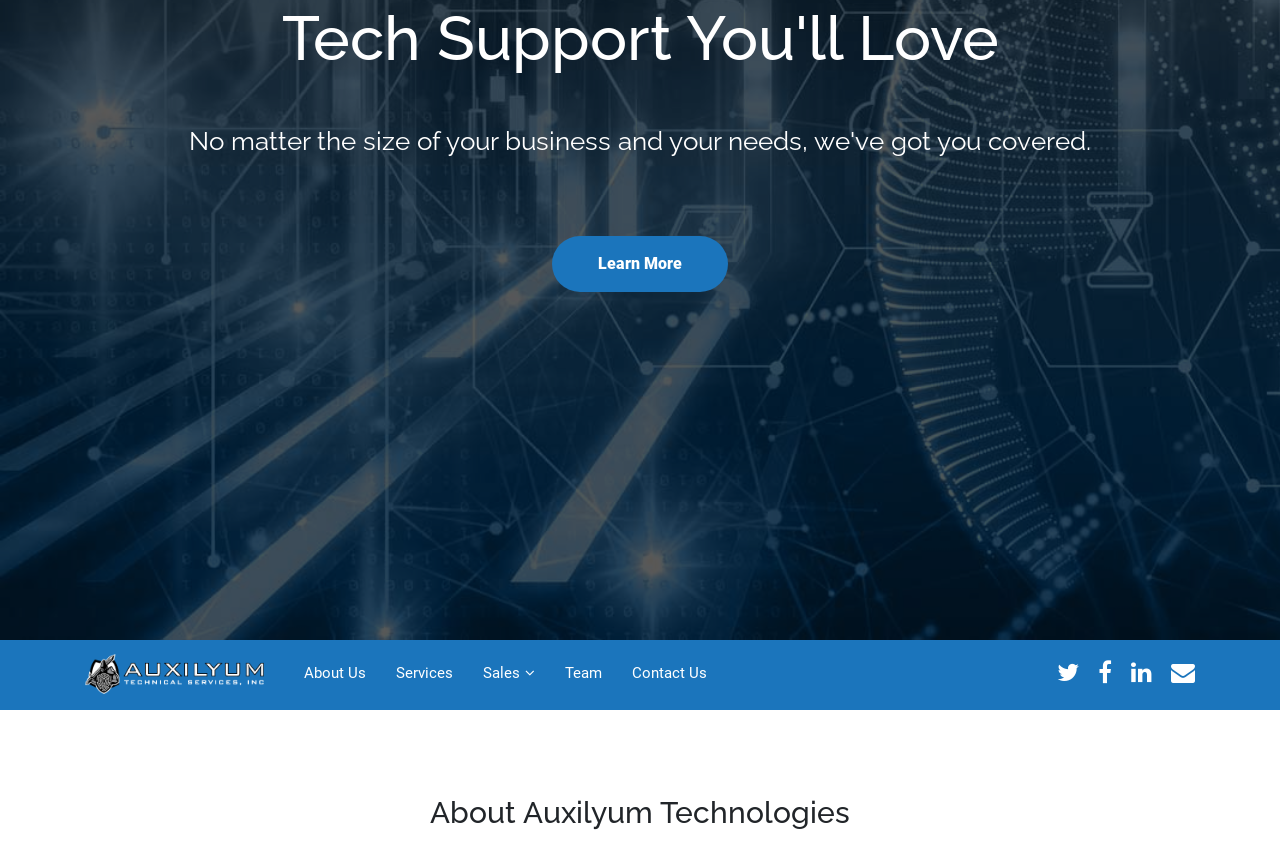Using the element description provided, determine the bounding box coordinates in the format (top-left x, top-left y, bottom-right x, bottom-right y). Ensure that all values are floating point numbers between 0 and 1. Element description: Contact Us

[0.482, 0.748, 0.564, 0.821]